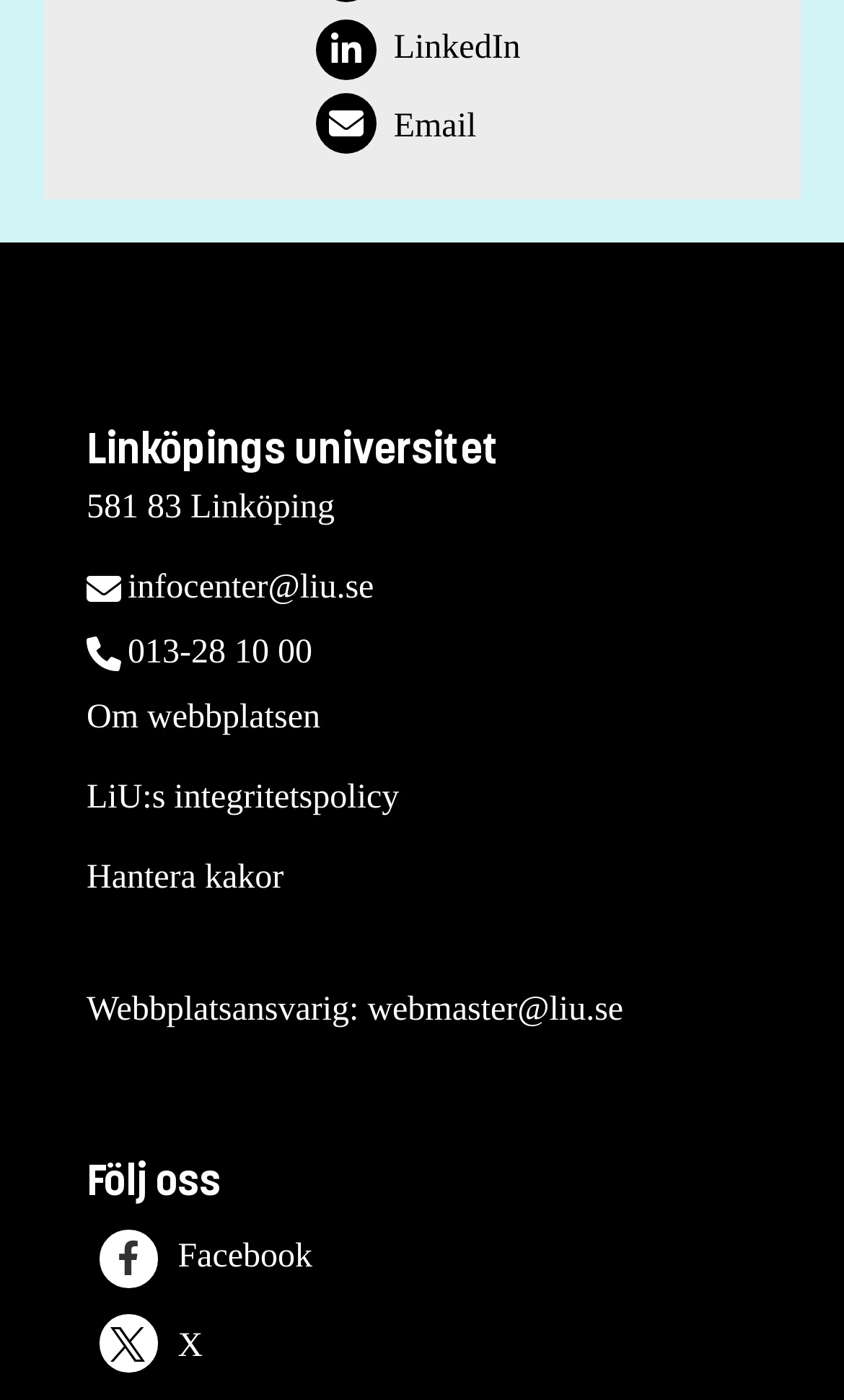Show the bounding box coordinates of the element that should be clicked to complete the task: "Send an email".

[0.374, 0.057, 0.626, 0.111]